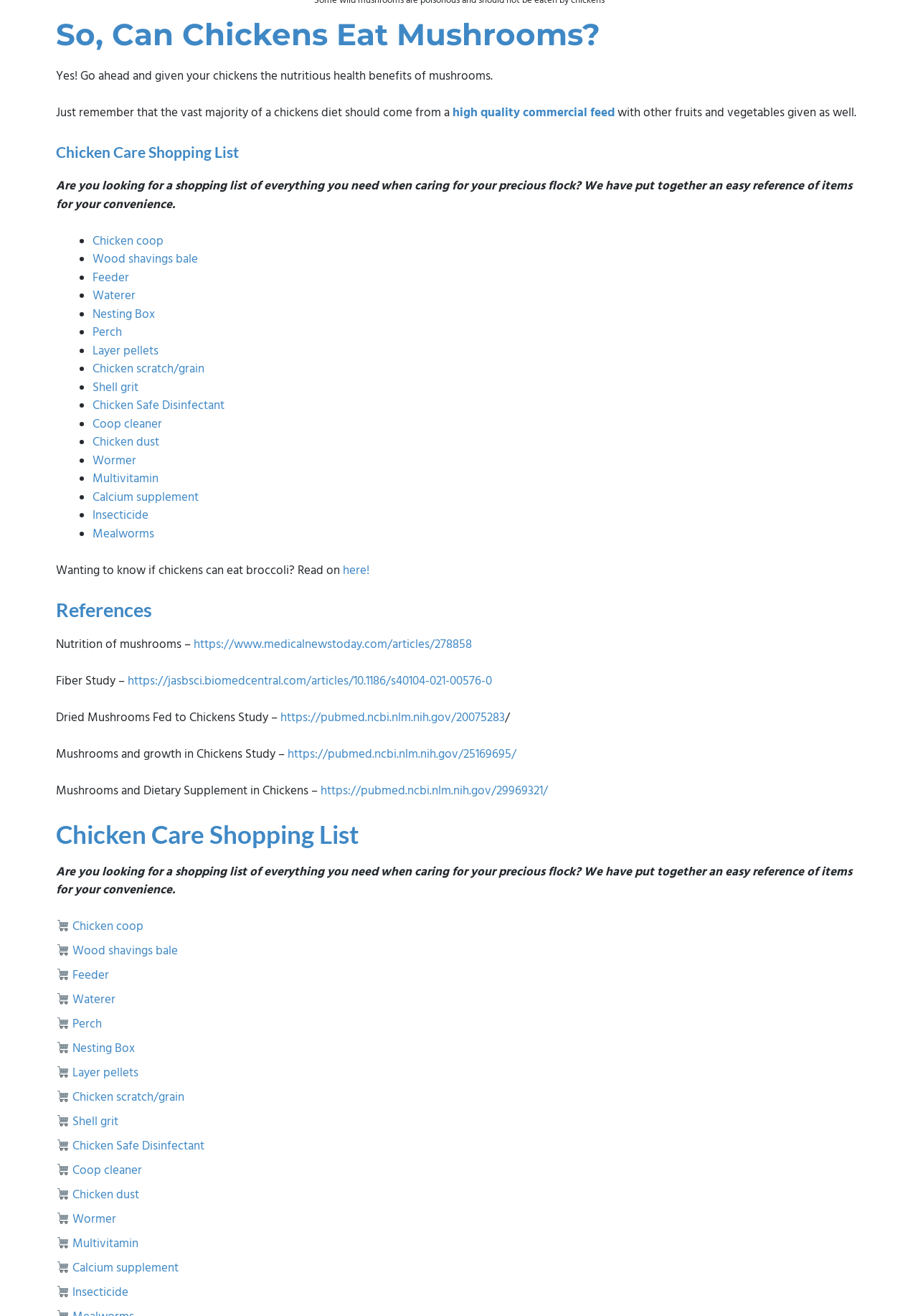Answer the following inquiry with a single word or phrase:
What is the purpose of the 'References' section?

To provide sources for the information